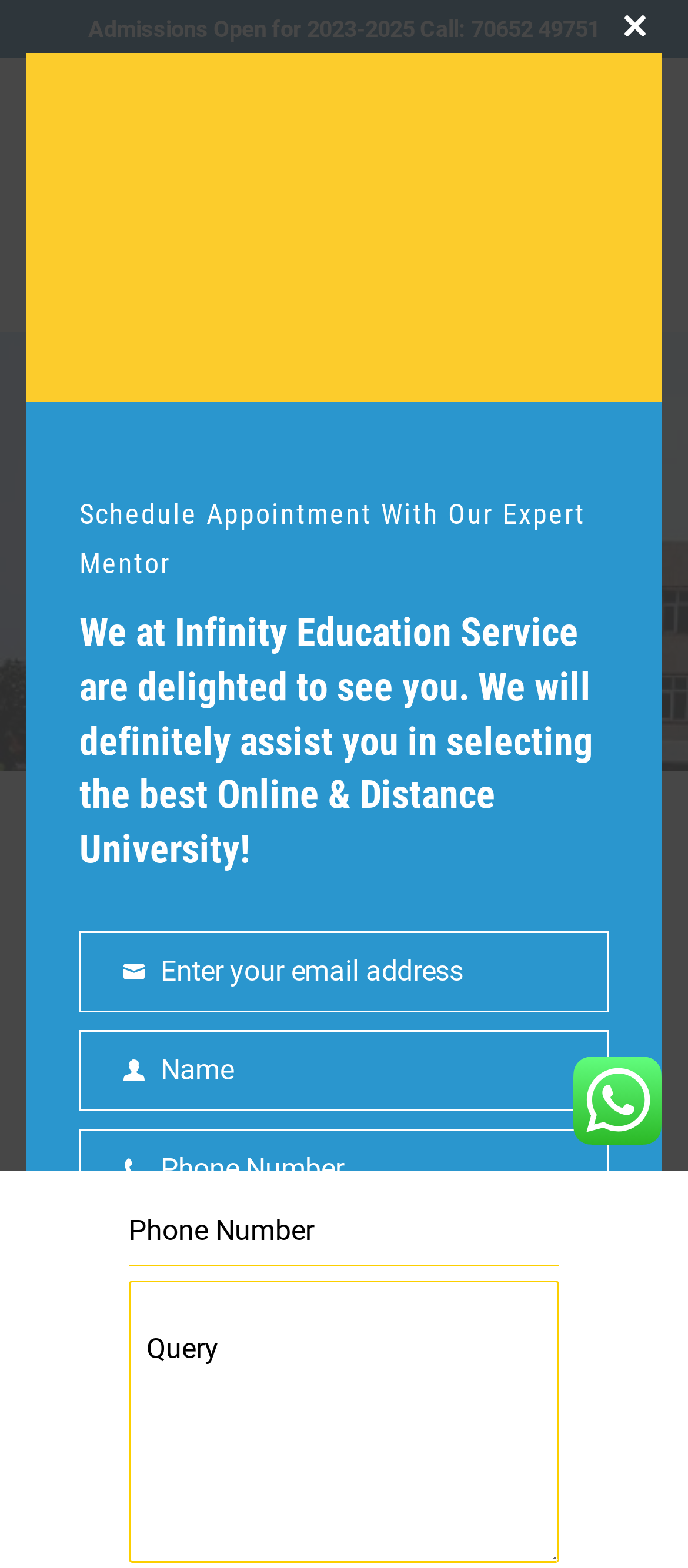Use the information in the screenshot to answer the question comprehensively: How many textboxes are there for user input?

There are 7 textboxes for user input, including 'First Name', 'Email Address', 'Phone Number', 'Query', 'Email', 'Name', 'Phone Number', 'City', and 'Course'.